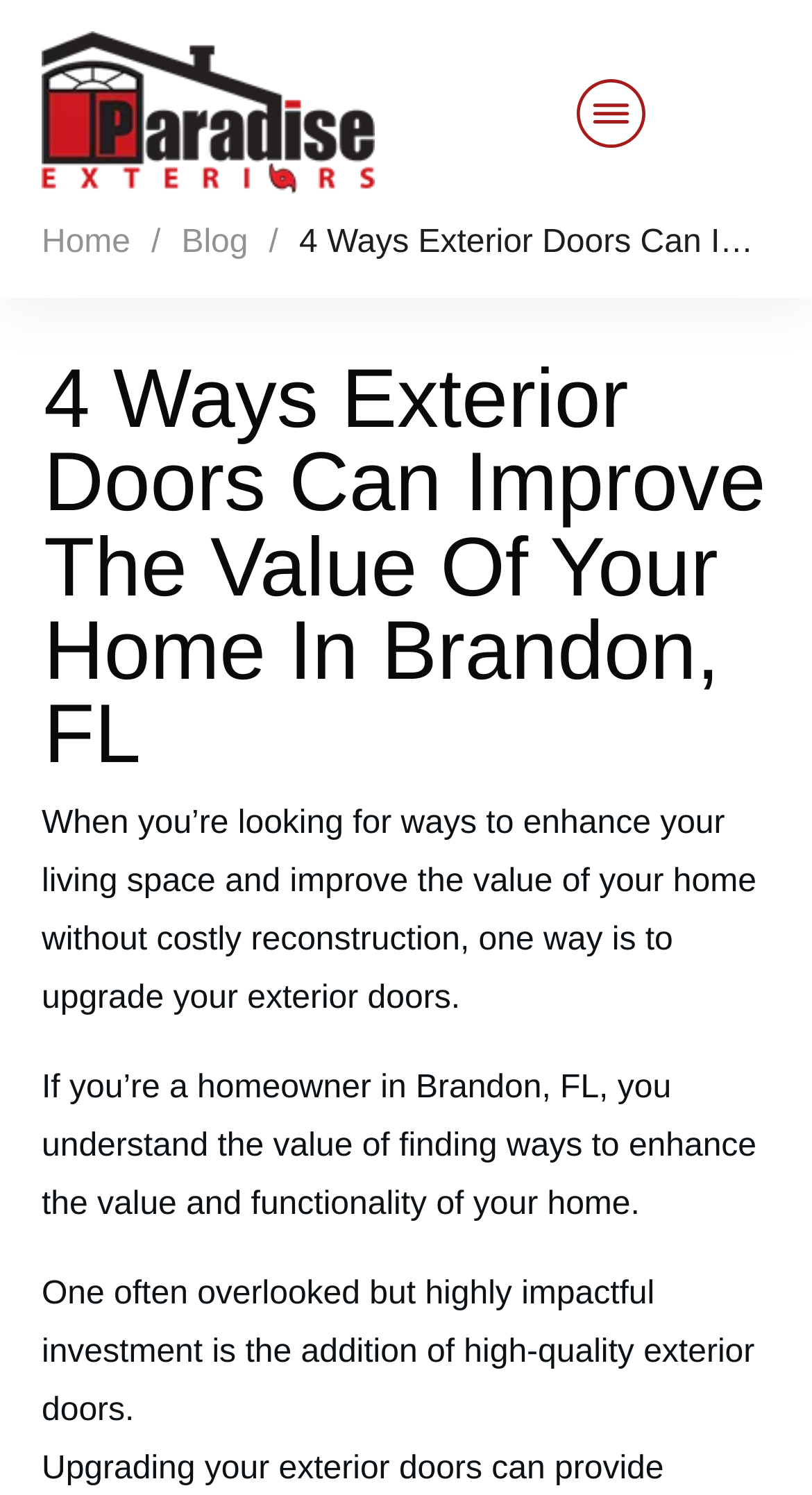Is there a phone number on the webpage?
Answer the question in a detailed and comprehensive manner.

The phone number '844-749-2121' is listed as a link under the 'Sales' section at the top of the webpage.